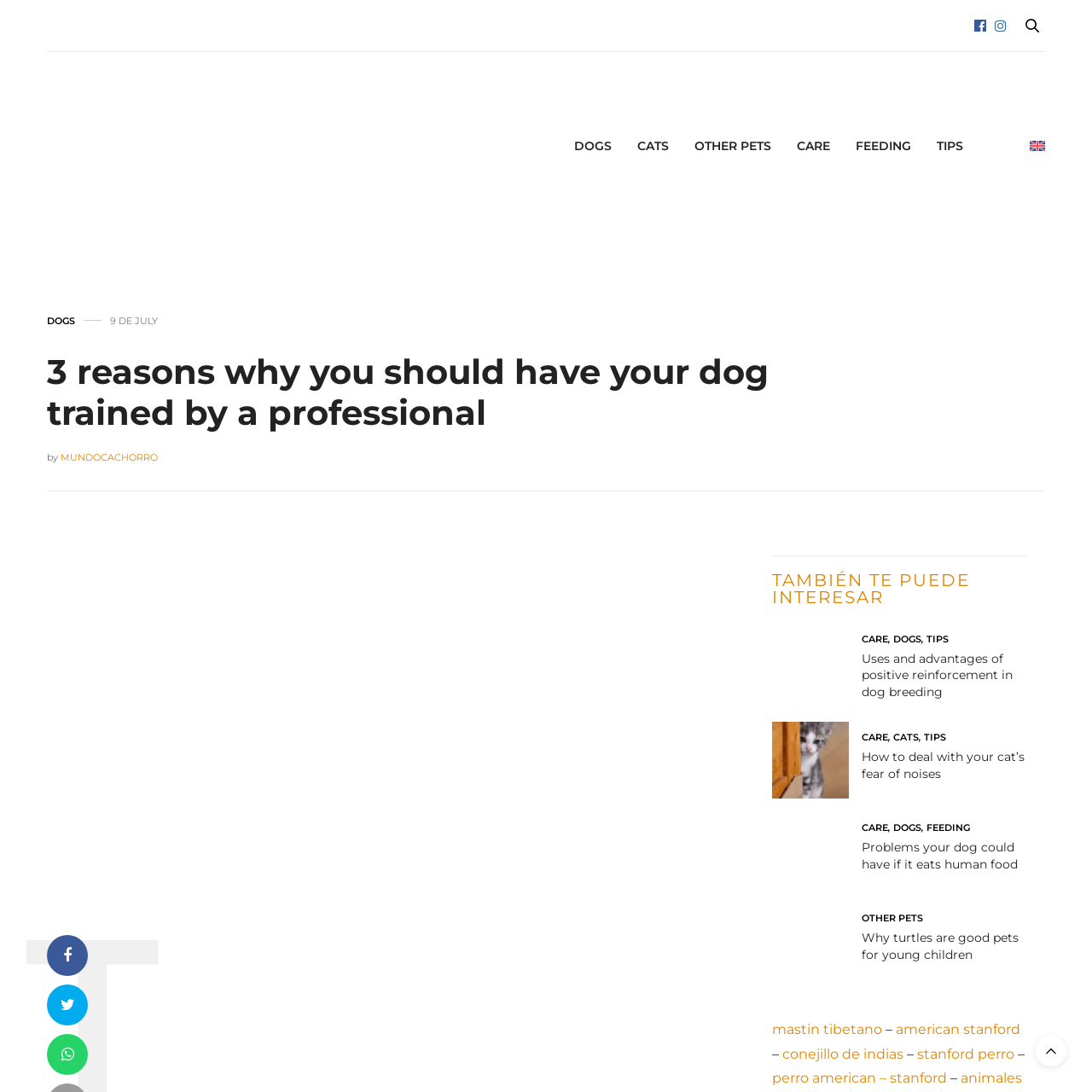Using the description "parent_node: DOGS title="Scroll To Top"", locate and provide the bounding box of the UI element.

[0.948, 0.948, 0.977, 0.977]